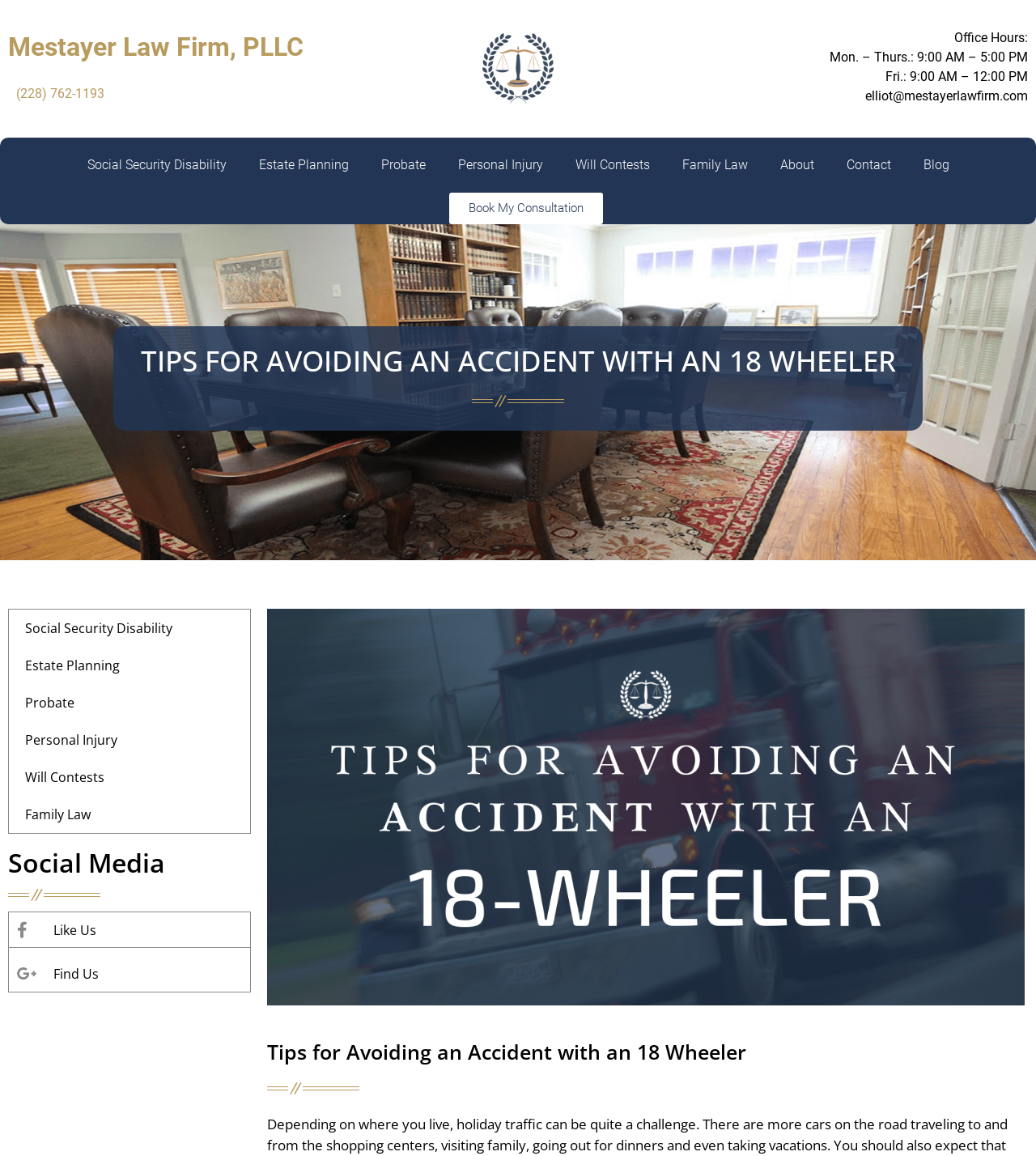Using a single word or phrase, answer the following question: 
What is the button text at the top of the webpage?

Book My Consultation